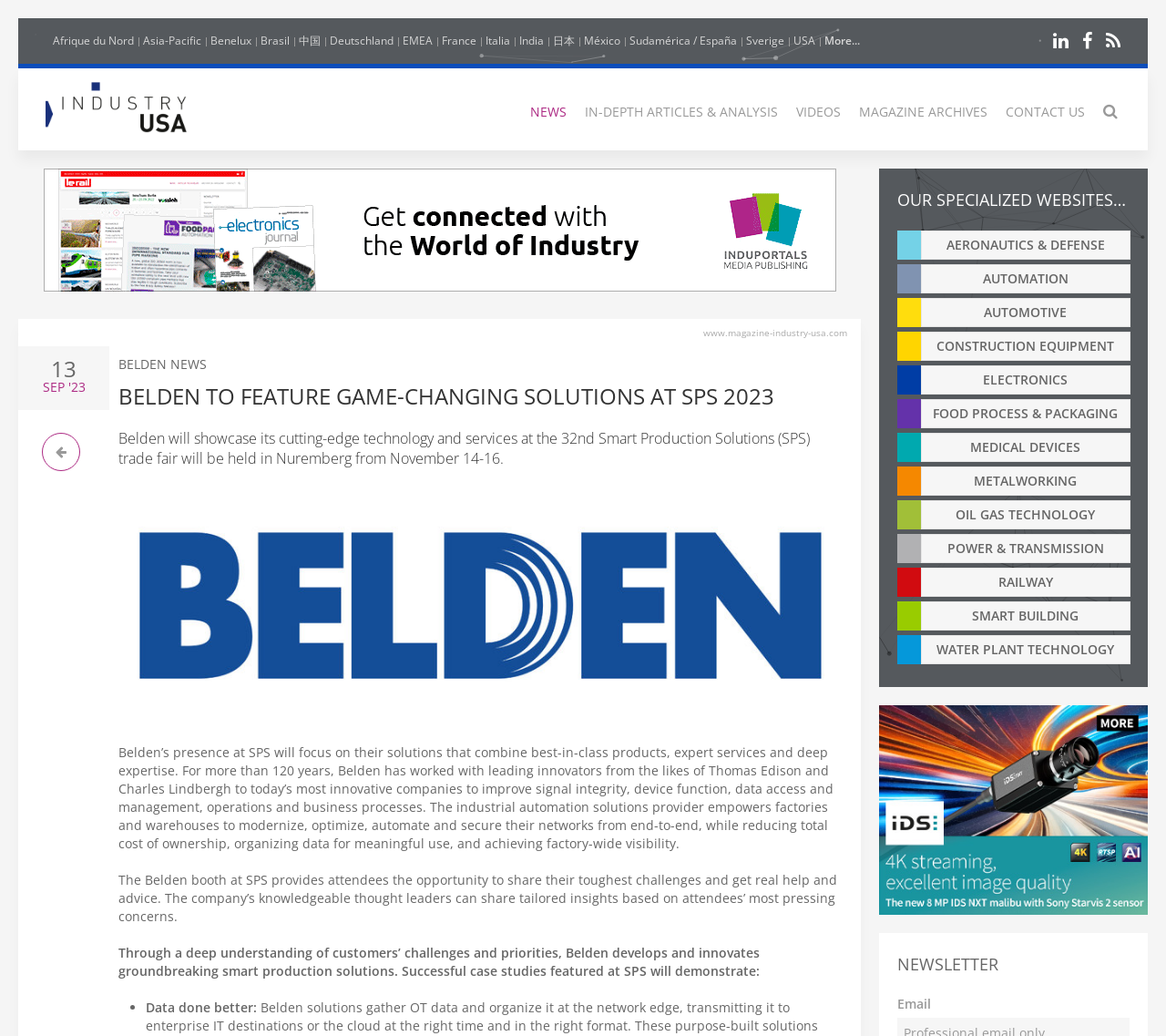Kindly provide the bounding box coordinates of the section you need to click on to fulfill the given instruction: "Click on the 'More...' link".

[0.707, 0.031, 0.738, 0.048]